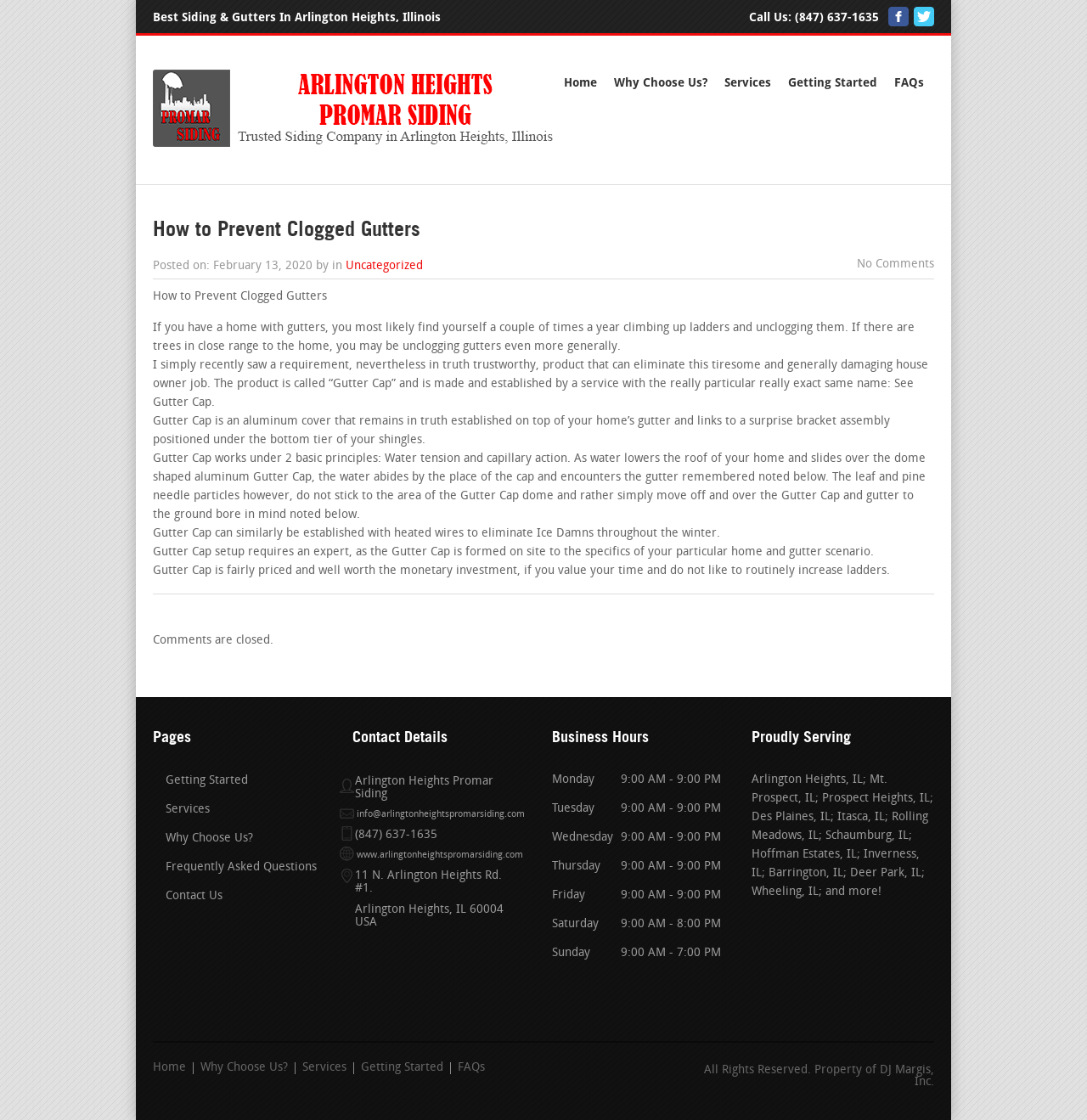What is the company name?
Your answer should be a single word or phrase derived from the screenshot.

Arlington Heights Promar Siding